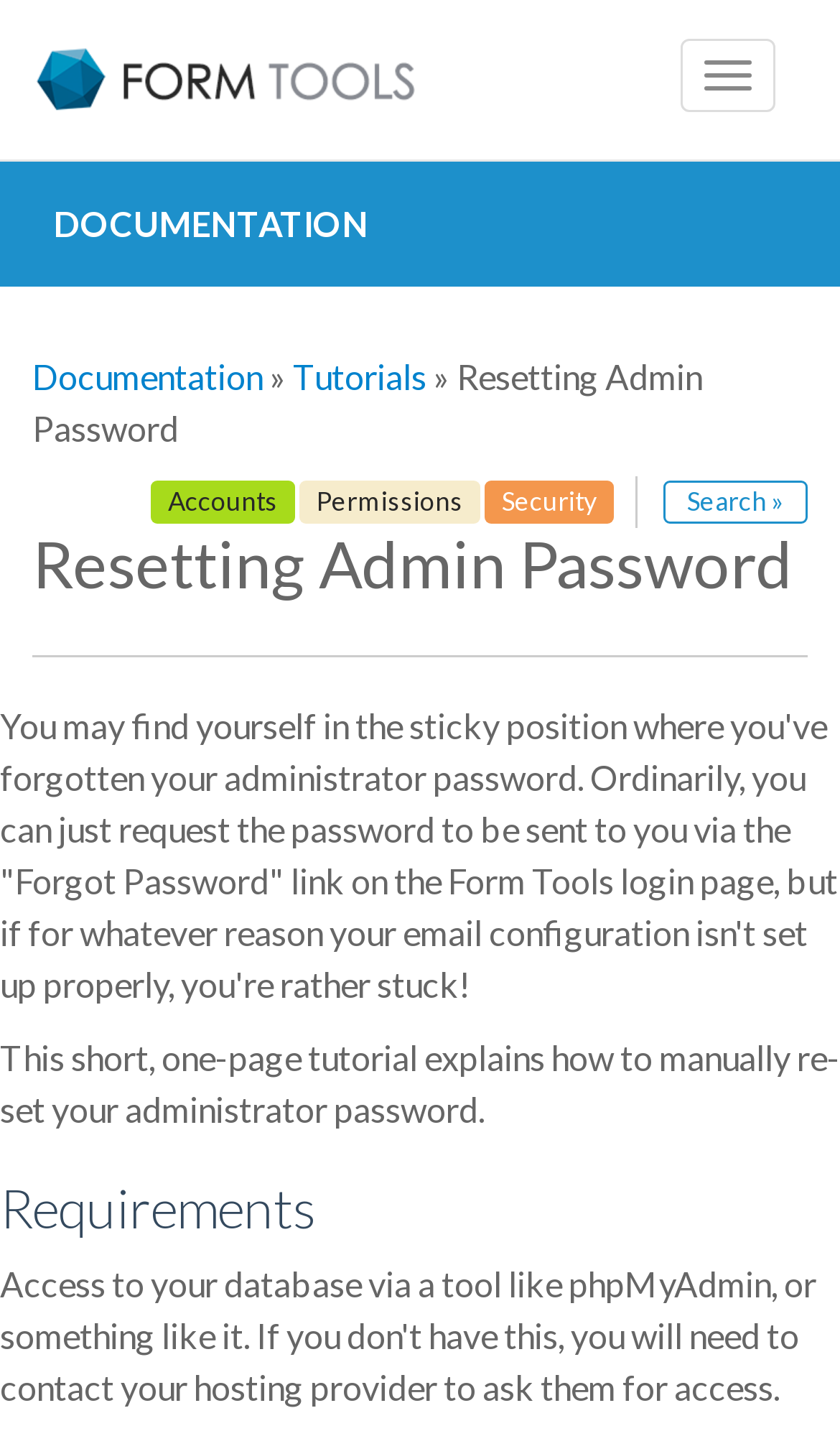How many main sections are there on the webpage?
Based on the visual content, answer with a single word or a brief phrase.

3